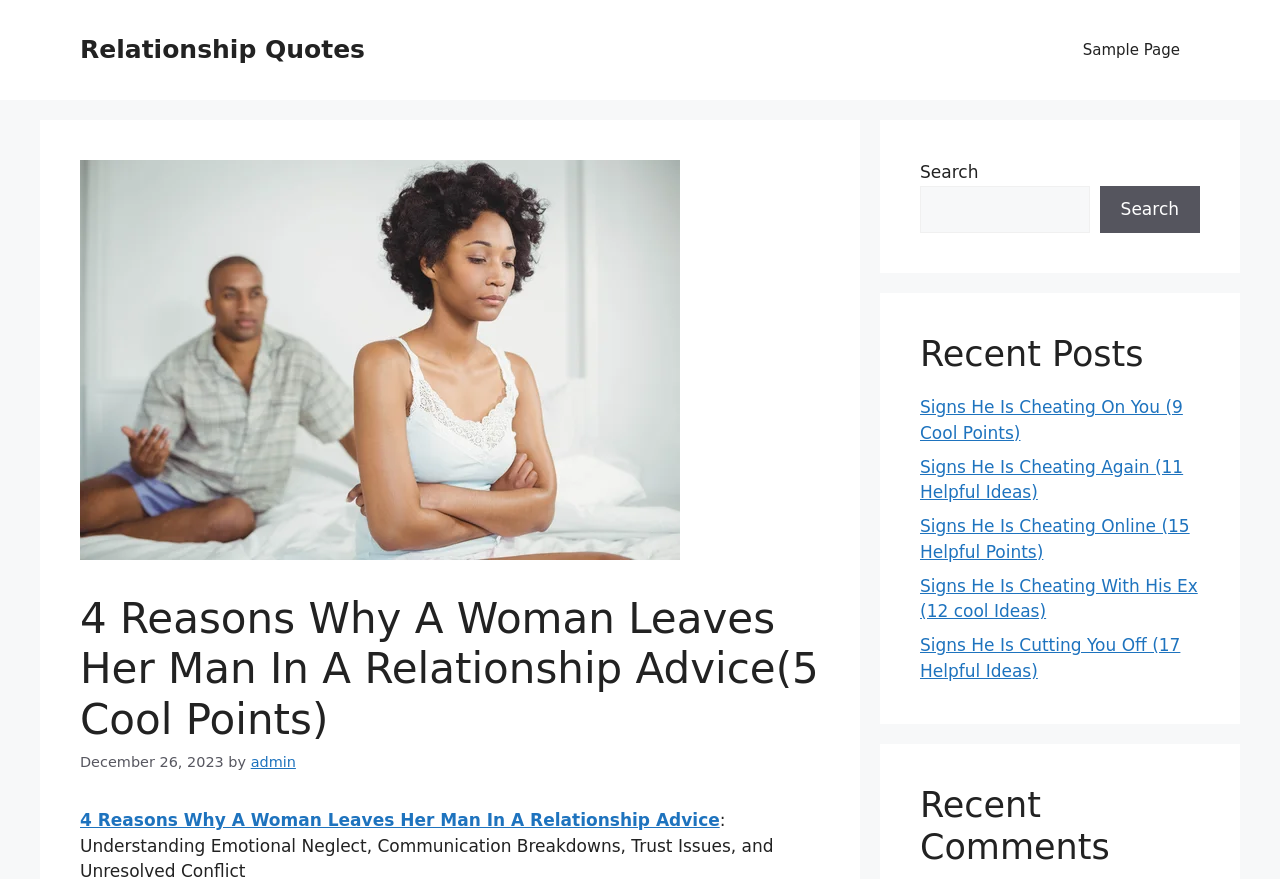Give a concise answer of one word or phrase to the question: 
What is the purpose of the search box?

To search the website